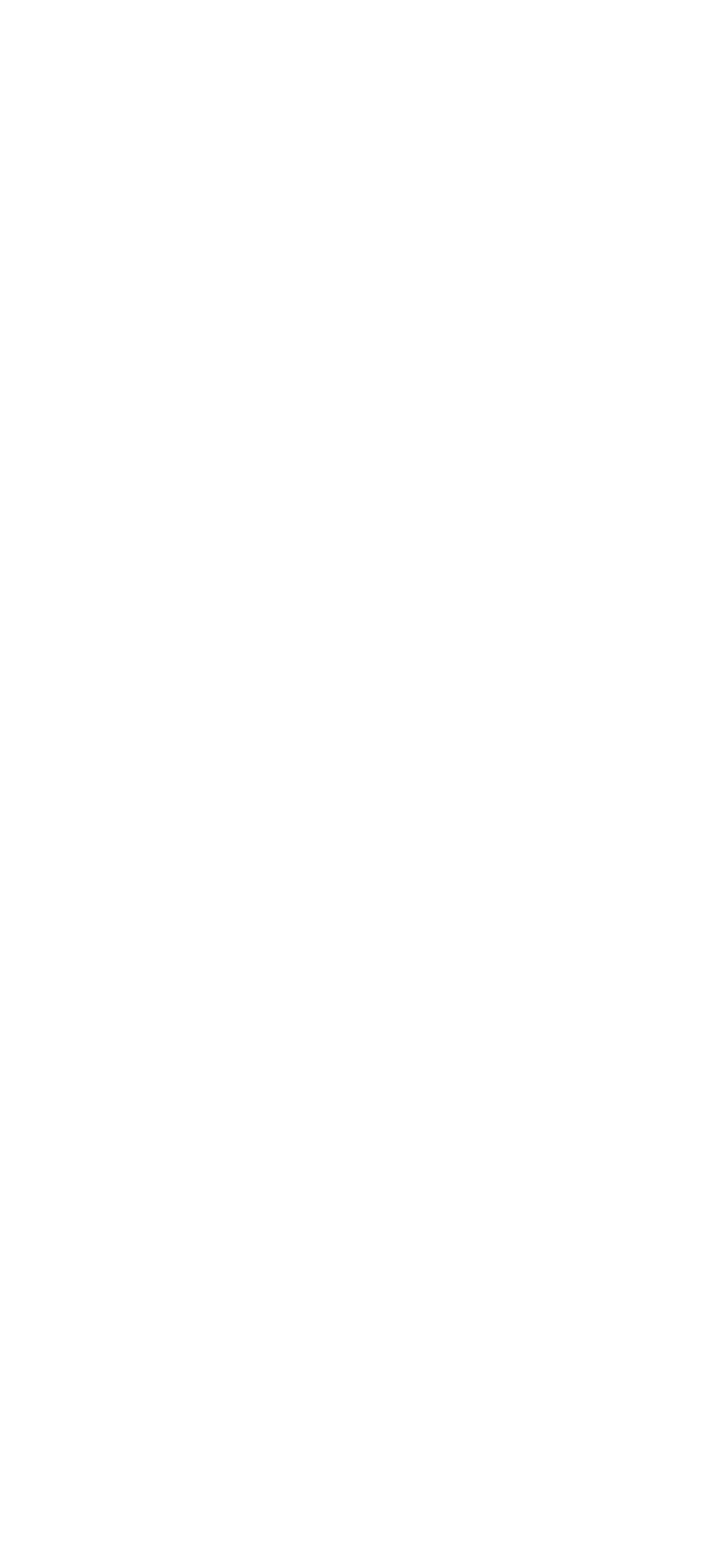Find the bounding box coordinates for the area you need to click to carry out the instruction: "View the AB Agri deforestation statement". The coordinates should be four float numbers between 0 and 1, indicated as [left, top, right, bottom].

[0.051, 0.267, 0.628, 0.296]